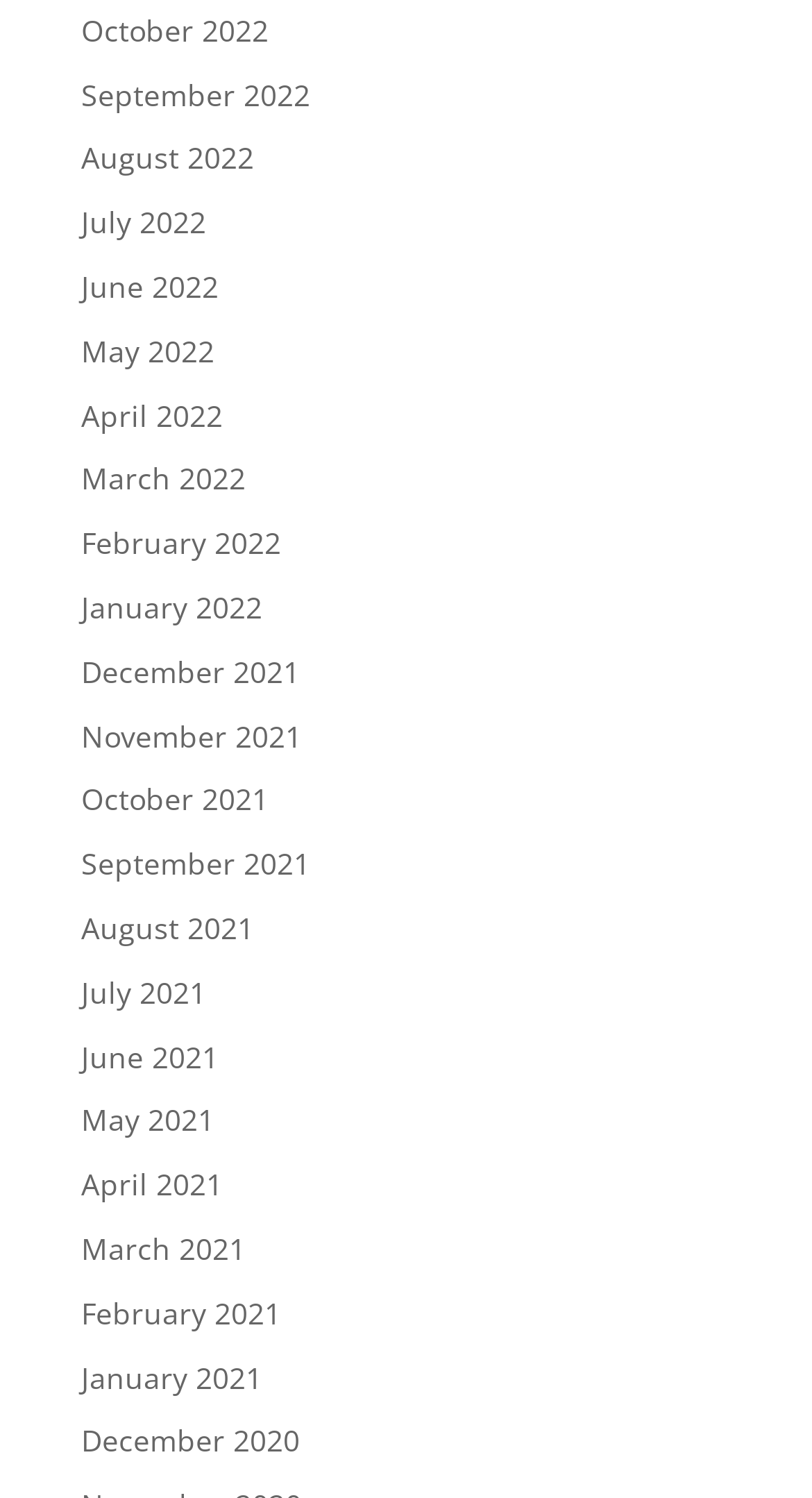Identify the bounding box coordinates of the clickable region to carry out the given instruction: "View January 2021".

[0.1, 0.906, 0.323, 0.932]